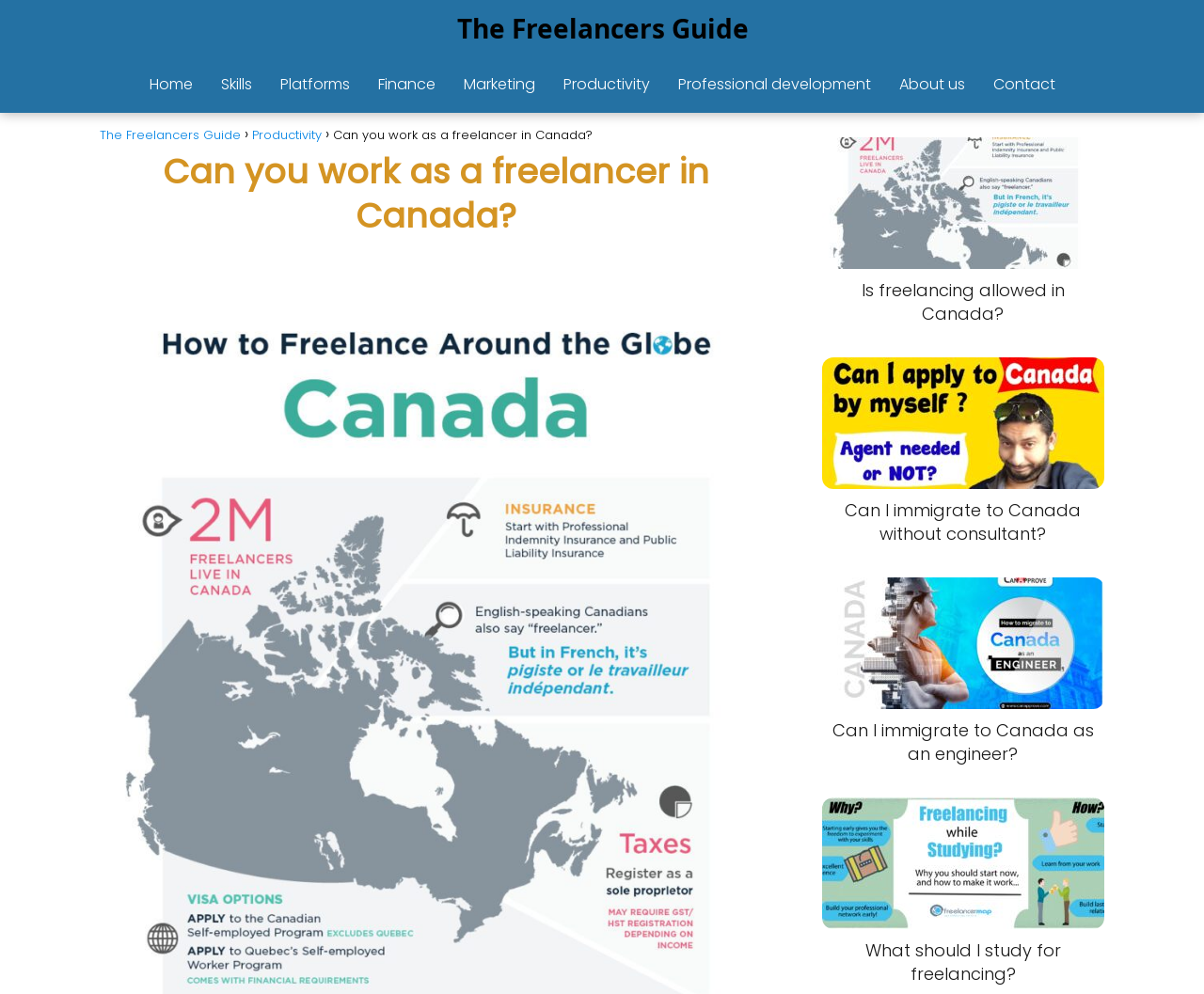Provide your answer in one word or a succinct phrase for the question: 
How many main categories are listed in the navigation menu?

8